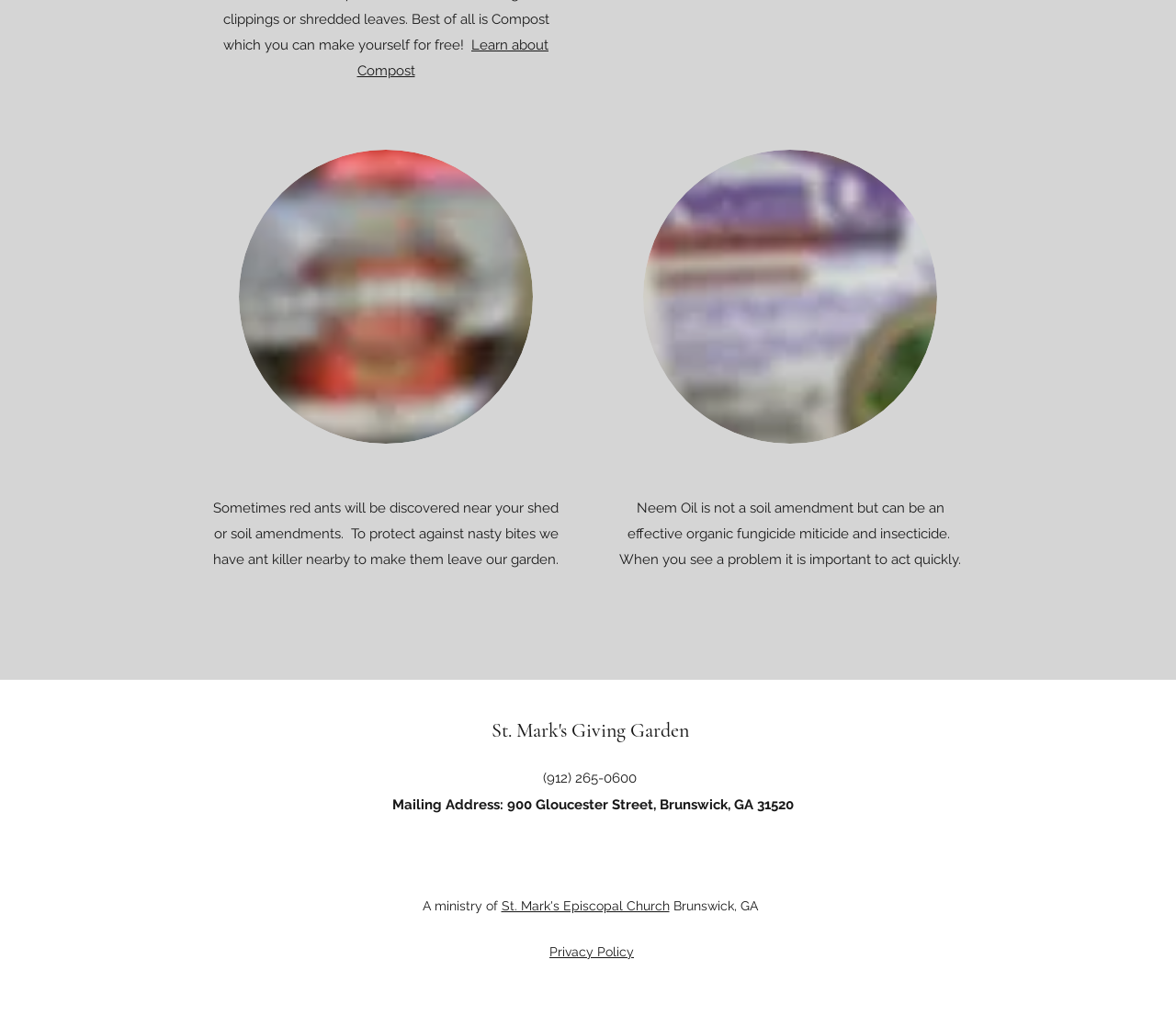From the element description: "St. Mark's Giving Garden", extract the bounding box coordinates of the UI element. The coordinates should be expressed as four float numbers between 0 and 1, in the order [left, top, right, bottom].

[0.418, 0.707, 0.586, 0.731]